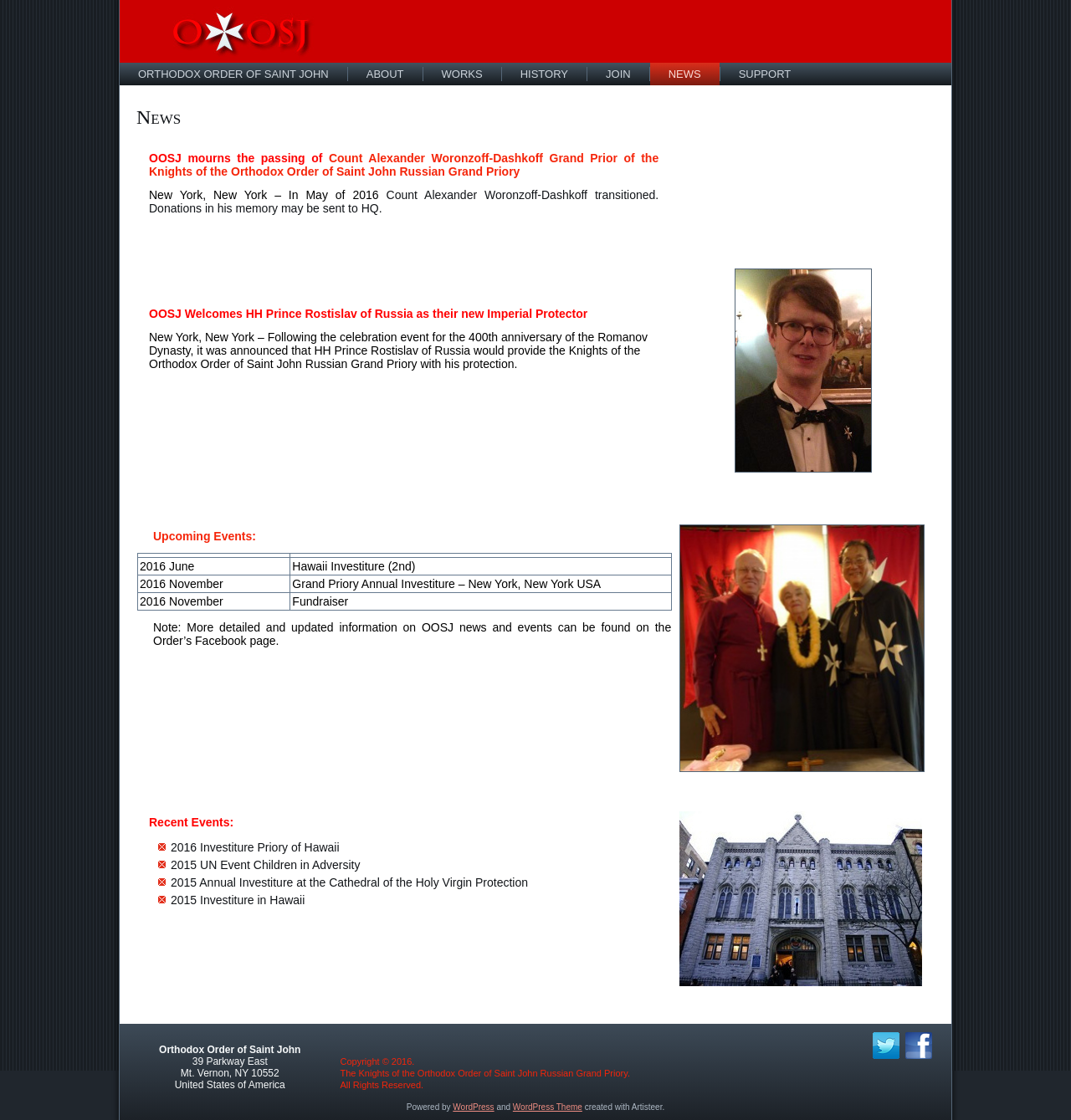Provide the bounding box coordinates of the UI element this sentence describes: "INVITE DON TO SPEAK".

None